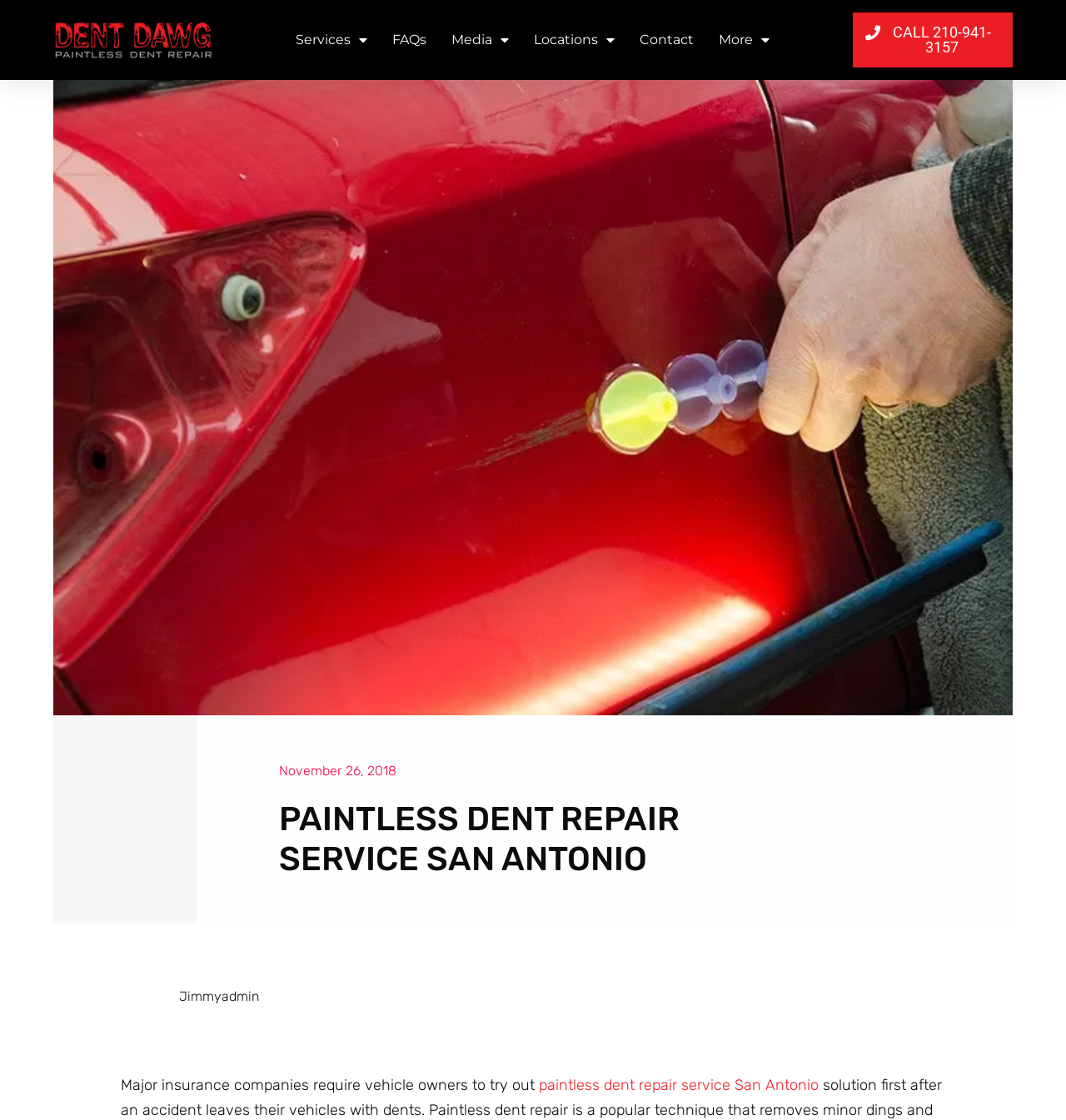Please find the bounding box coordinates for the clickable element needed to perform this instruction: "Click the 'Services' dropdown menu".

[0.278, 0.019, 0.345, 0.053]